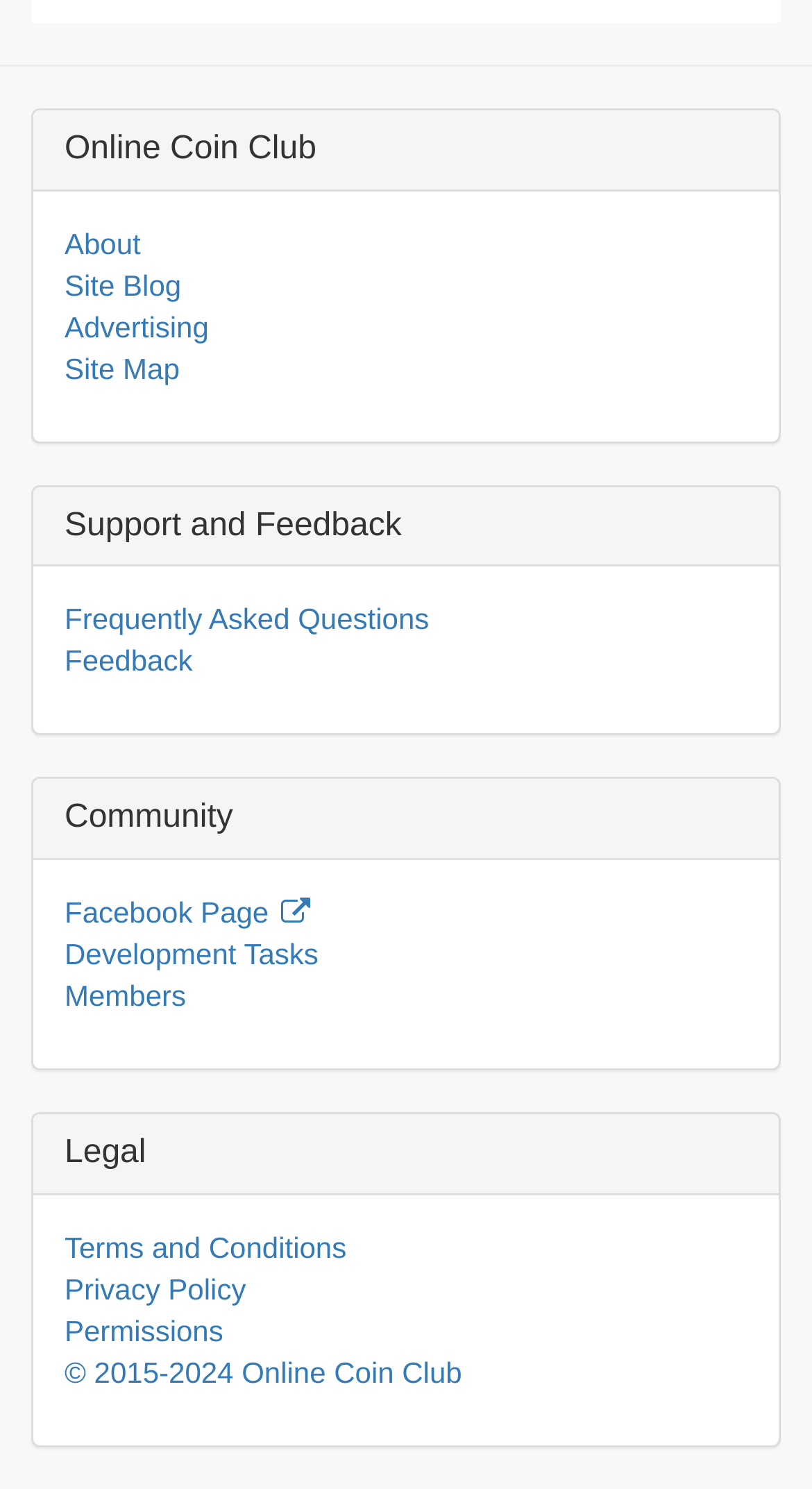Based on the image, provide a detailed and complete answer to the question: 
How many sections are there on the webpage?

The webpage is divided into four sections: 'Online Coin Club', 'Support and Feedback', 'Community', and 'Legal'. Each section is a heading element with a distinct title.